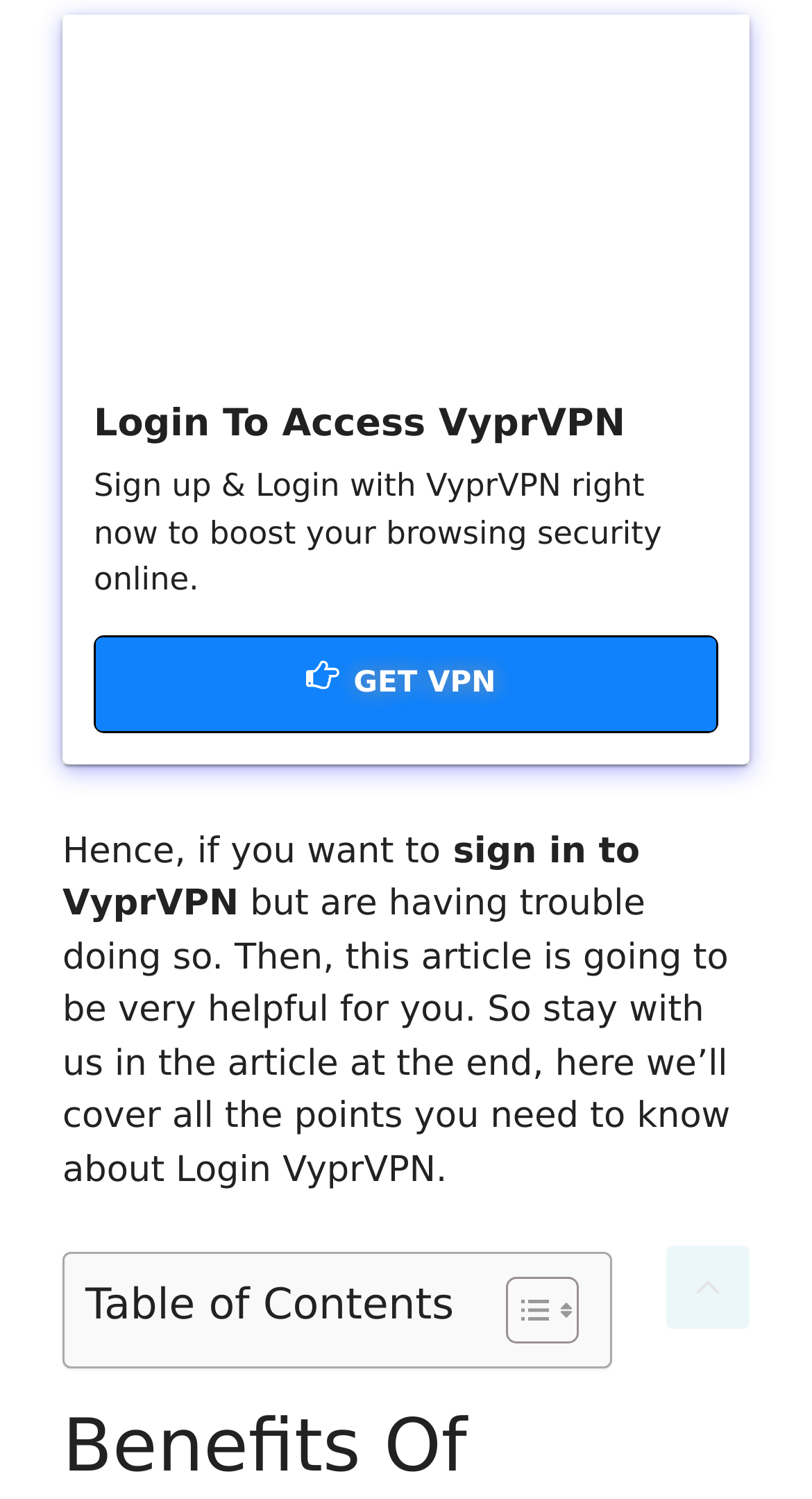What is the name of the VPN service?
Based on the screenshot, give a detailed explanation to answer the question.

The name of the VPN service can be found in the top-left corner of the webpage, where it says 'VyprVPN' in a link element.